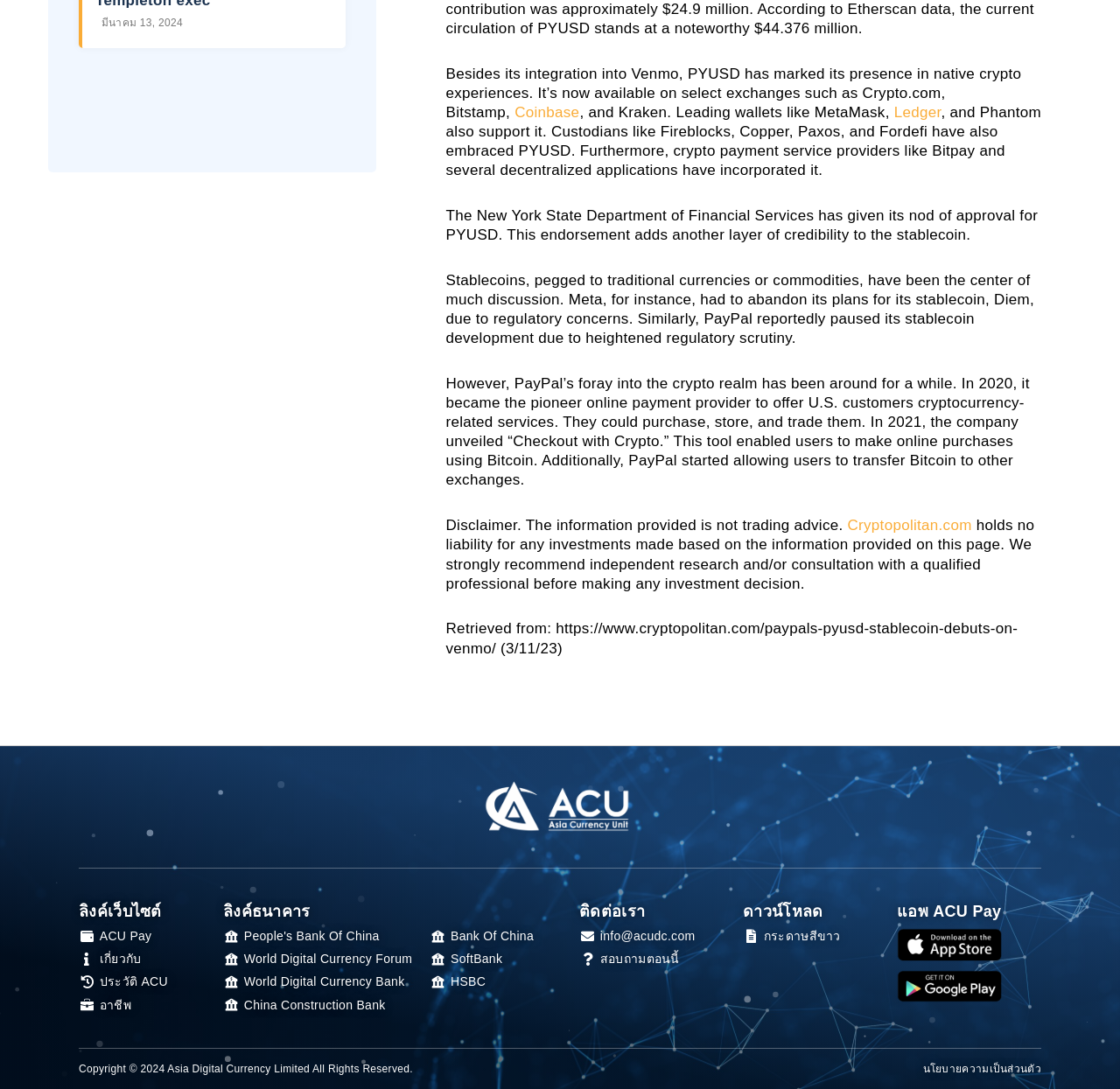Please specify the bounding box coordinates of the clickable region necessary for completing the following instruction: "Check the privacy policy". The coordinates must consist of four float numbers between 0 and 1, i.e., [left, top, right, bottom].

[0.824, 0.973, 0.93, 0.99]